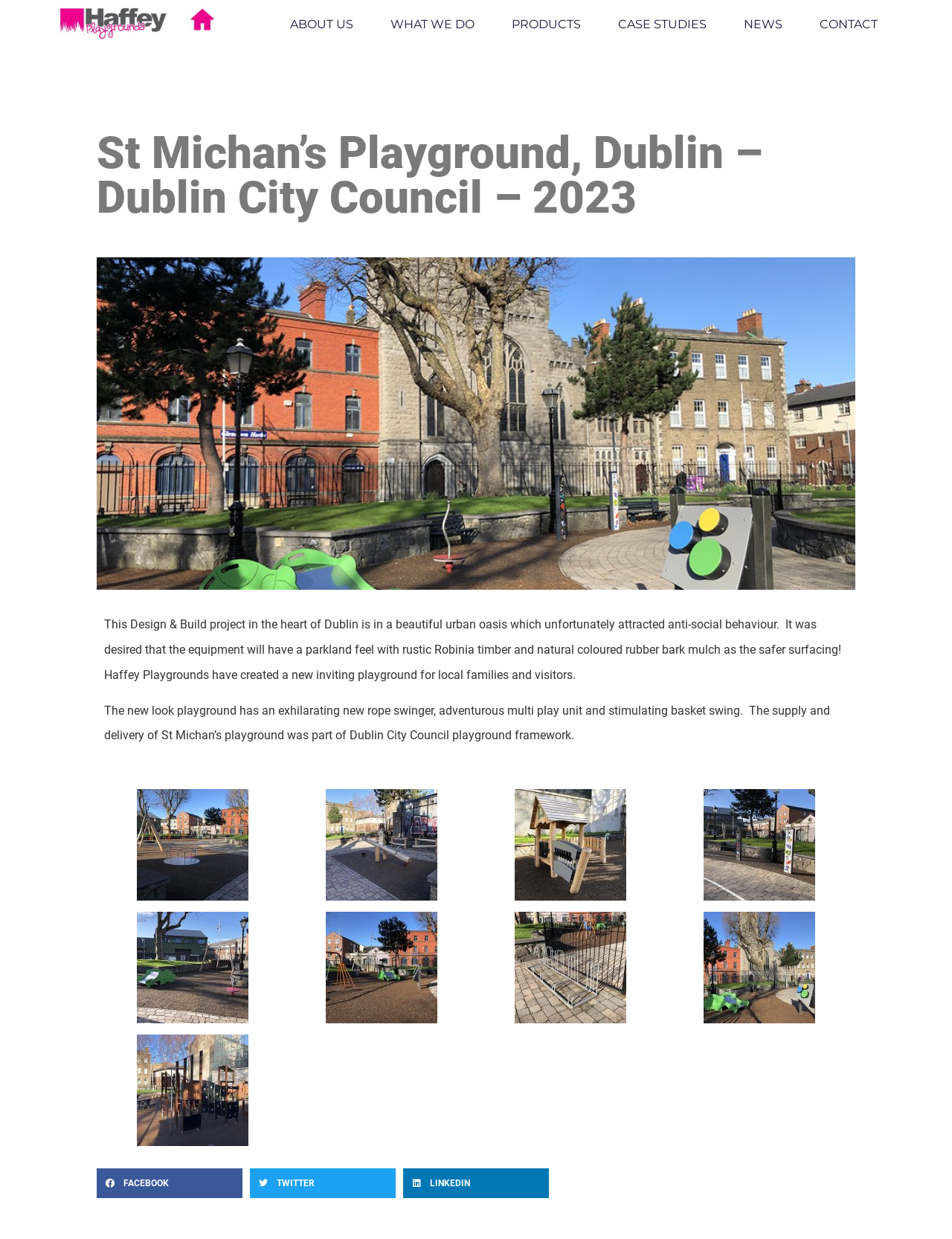Respond with a single word or phrase for the following question: 
What is the location of the playground?

Dublin